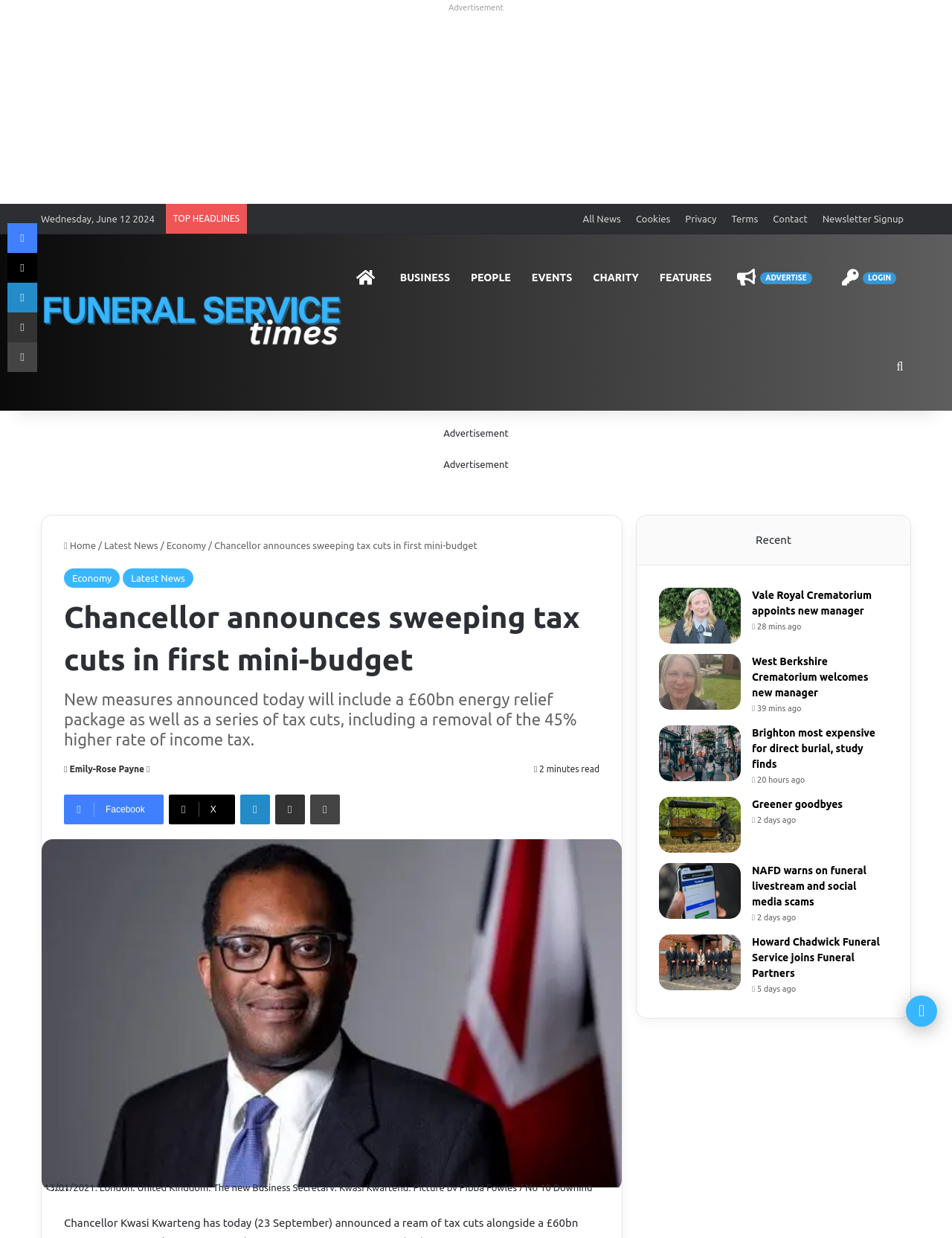How many news articles are listed in the primary sidebar?
Please provide a comprehensive answer based on the contents of the image.

The primary sidebar lists 6 news articles with their titles and timestamps, including 'Vale Royal Crematorium appoints new manager', 'West Berkshire Crematorium welcomes new manager', 'Brighton most expensive for direct burial, study finds', 'Greener goodbyes', 'NAFD warns on funeral livestream and social media scams', and 'Howard Chadwick Funeral Service joins Funeral Partners'.